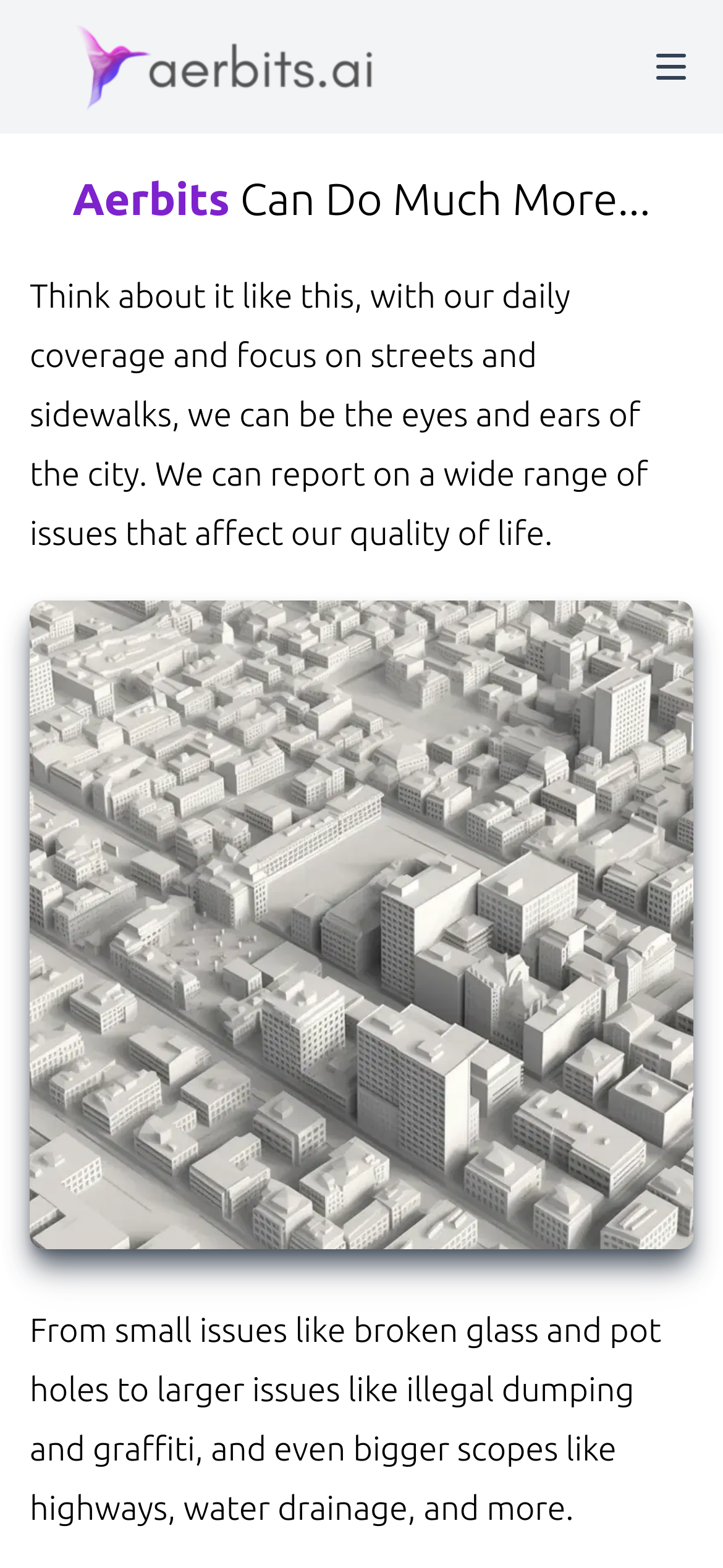Look at the image and answer the question in detail:
What kind of issues can Aerbits report on?

The StaticText element mentions that Aerbits can report on a wide range of issues that affect our quality of life, including small issues like broken glass and pot holes, larger issues like illegal dumping and graffiti, and even bigger scopes like highways, water drainage, and more, which are all related to municipal issues.